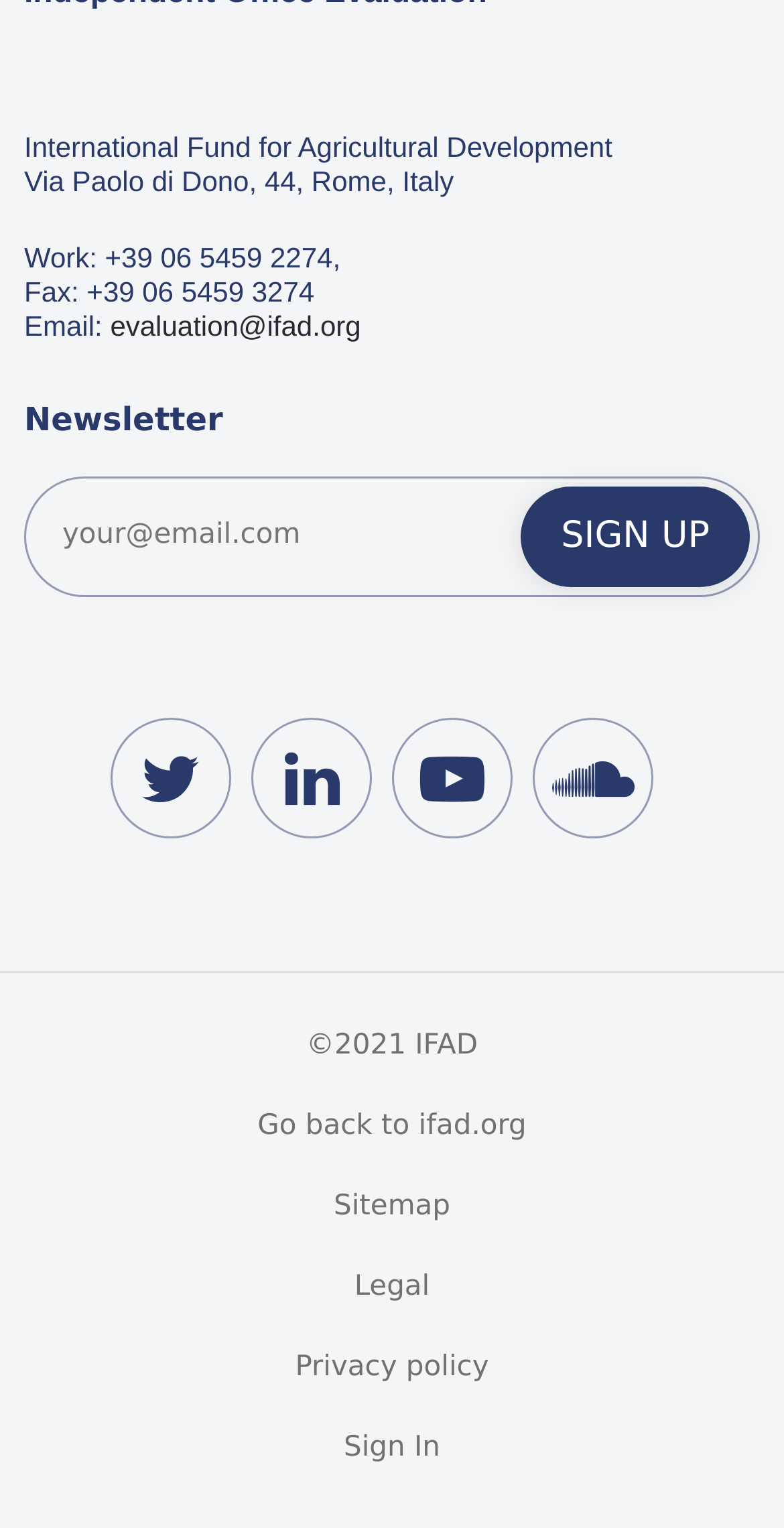What is the purpose of the textbox?
Please answer the question with a detailed and comprehensive explanation.

The textbox is labeled as 'your@email.com' and is required to enter an email address, likely for newsletter subscription.